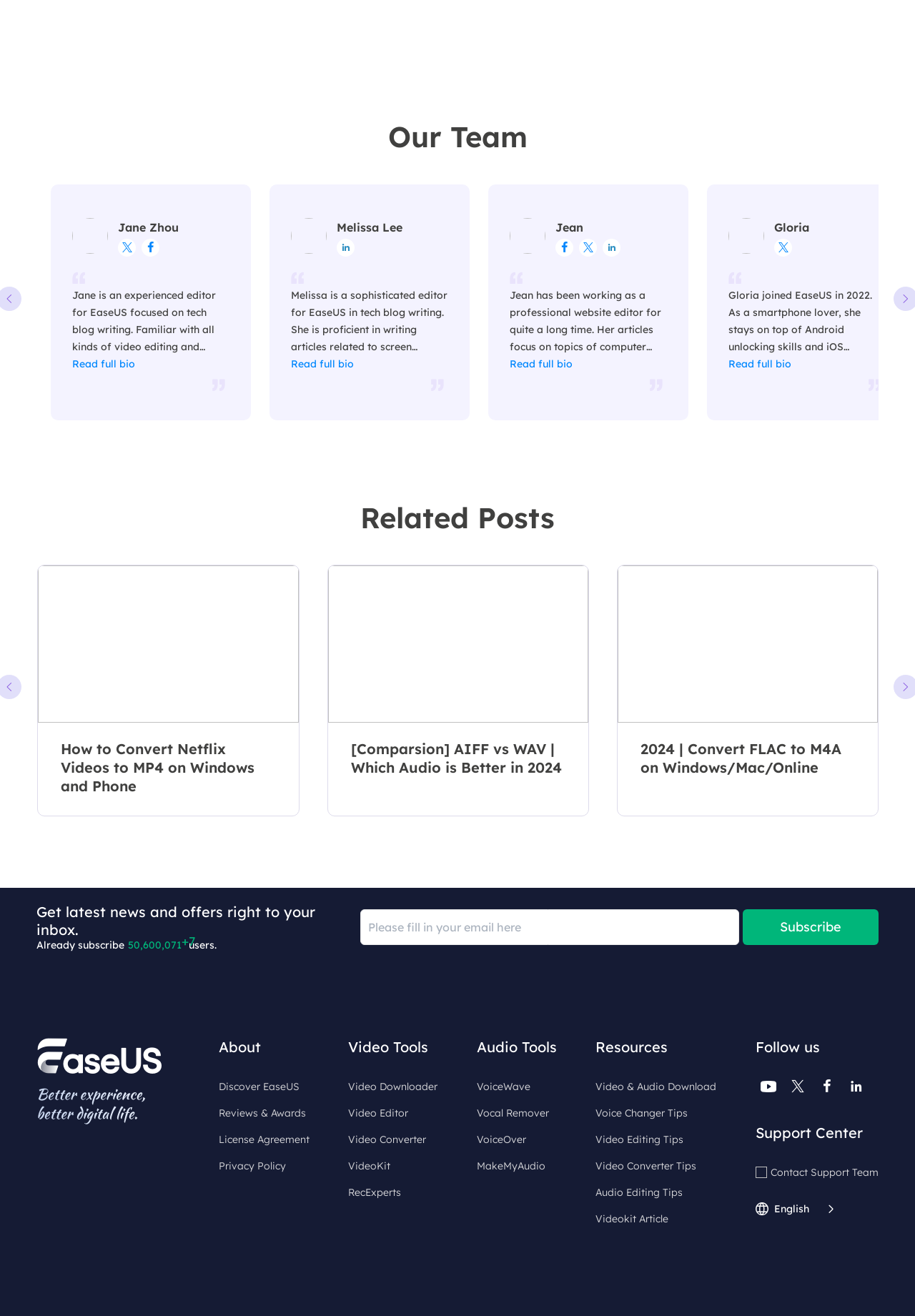Using the element description: "Read full bio", determine the bounding box coordinates. The coordinates should be in the format [left, top, right, bottom], with values between 0 and 1.

[0.079, 0.271, 0.148, 0.28]